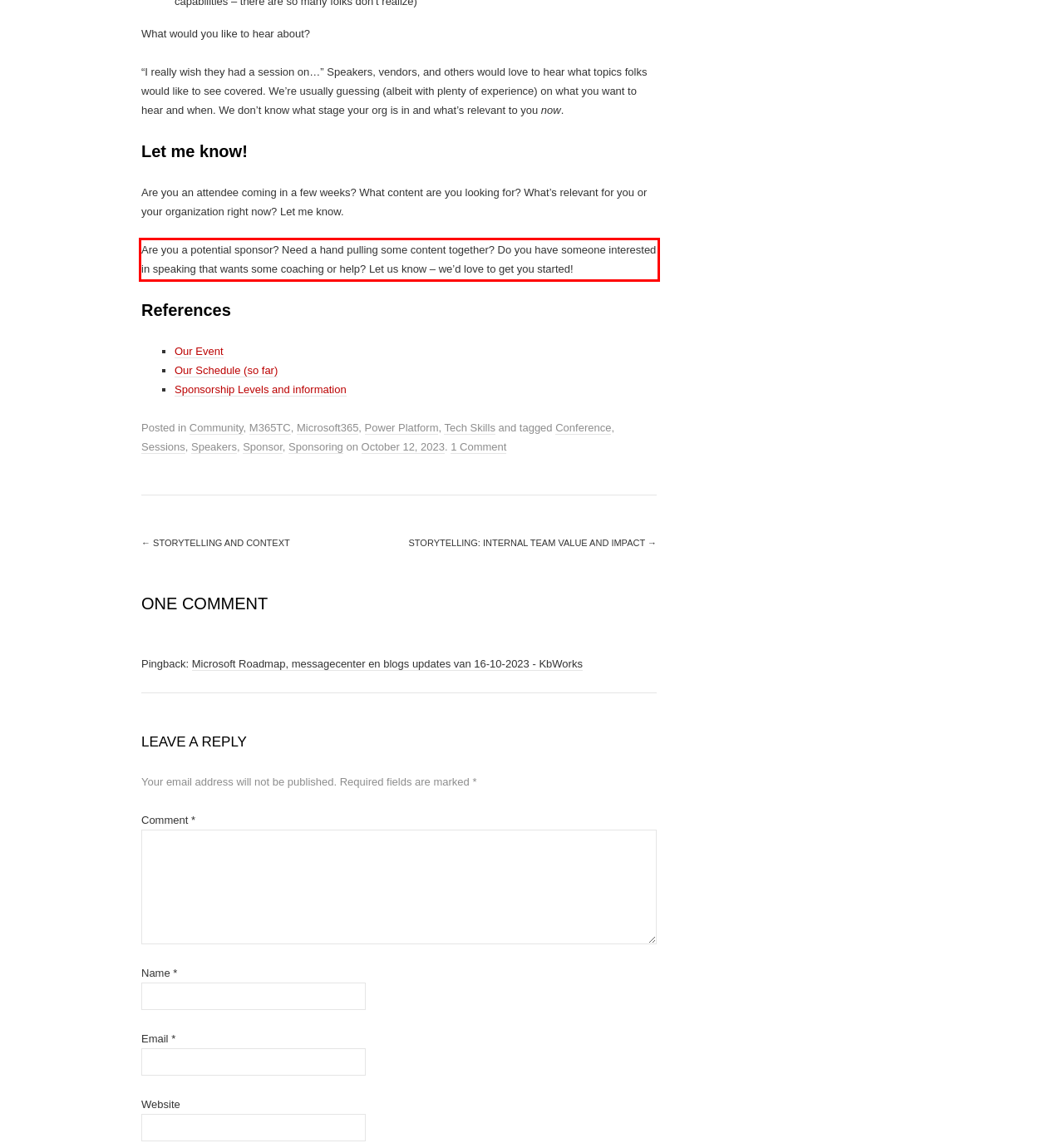You have a webpage screenshot with a red rectangle surrounding a UI element. Extract the text content from within this red bounding box.

Are you a potential sponsor? Need a hand pulling some content together? Do you have someone interested in speaking that wants some coaching or help? Let us know – we’d love to get you started!